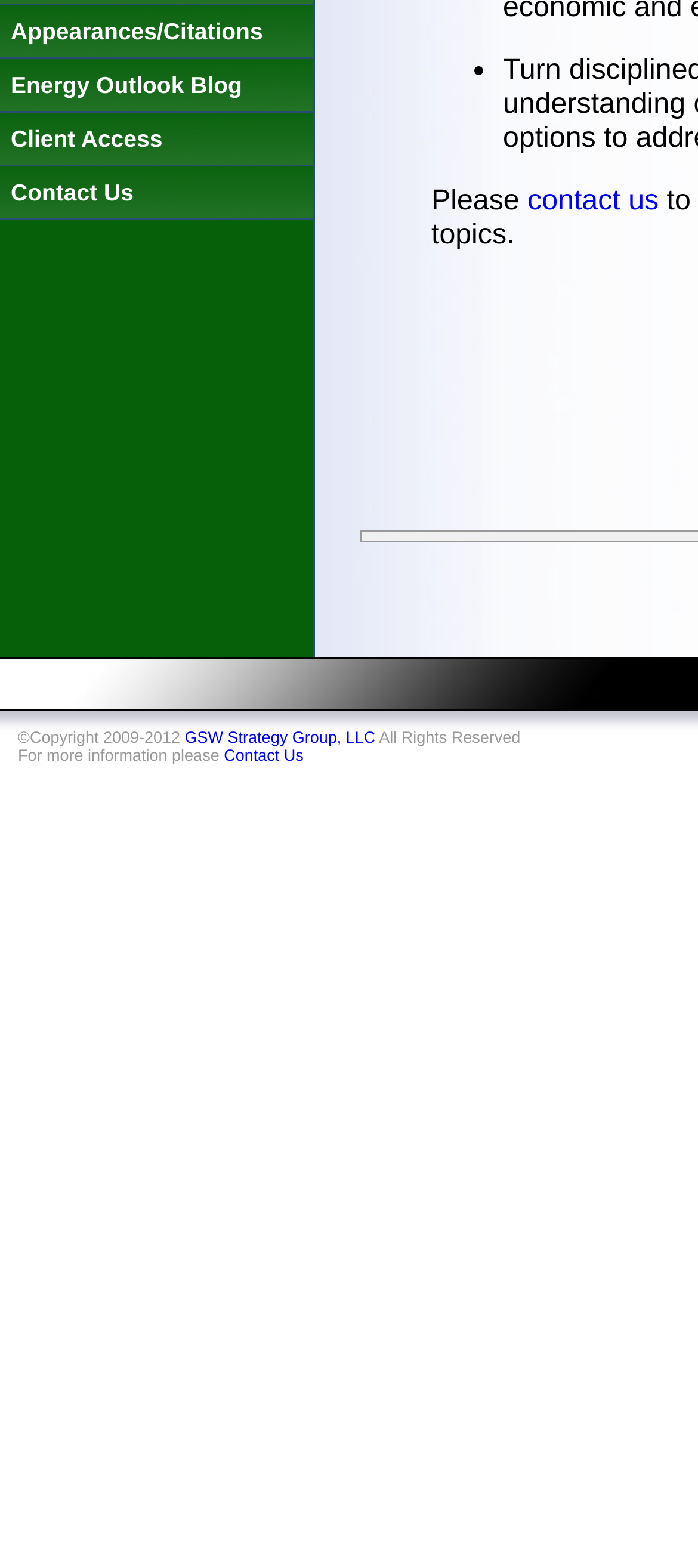Find the coordinates for the bounding box of the element with this description: "Appearances/Citations".

[0.0, 0.003, 0.449, 0.038]